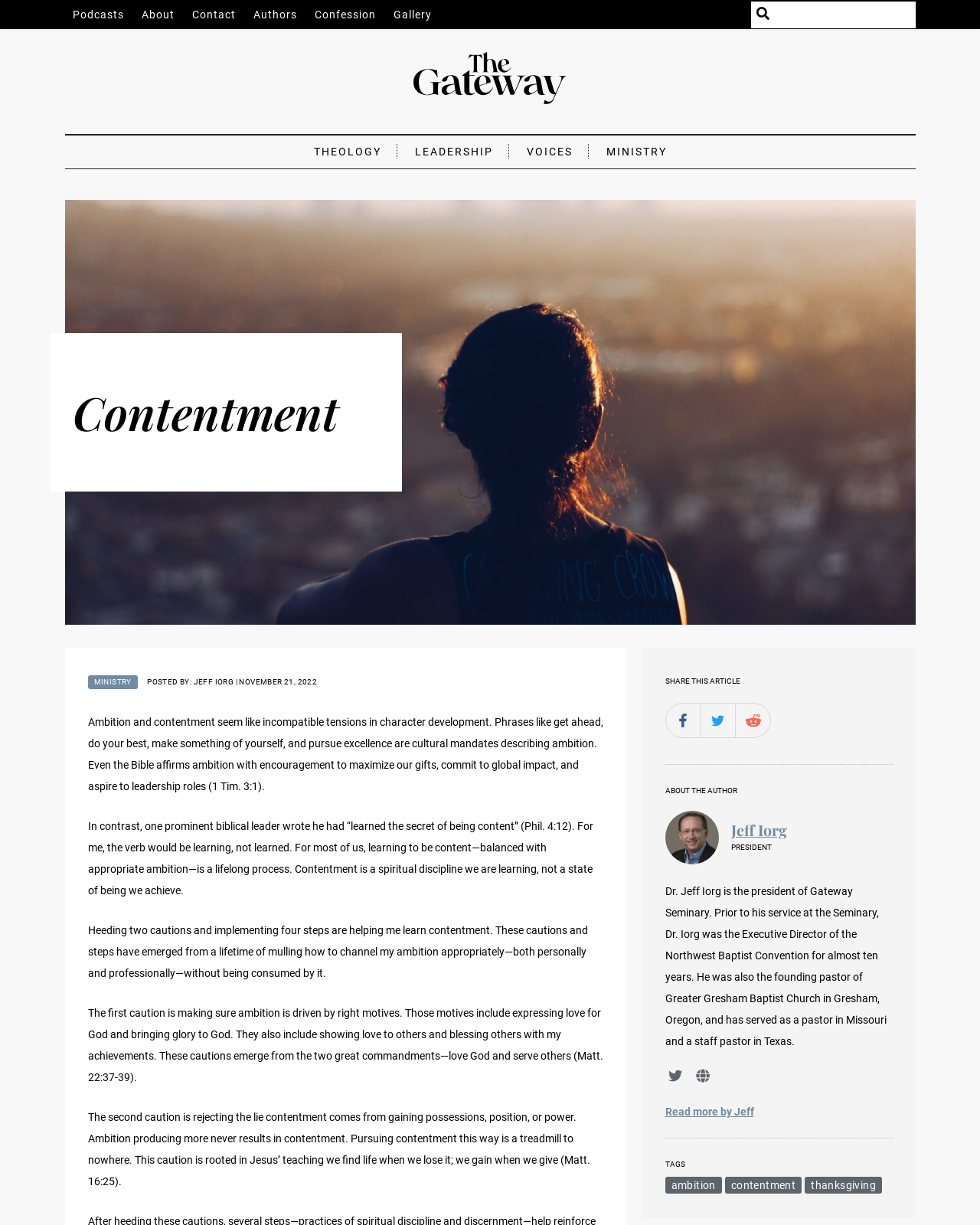Respond with a single word or phrase:
What is the theme of the article related to?

Spirituality